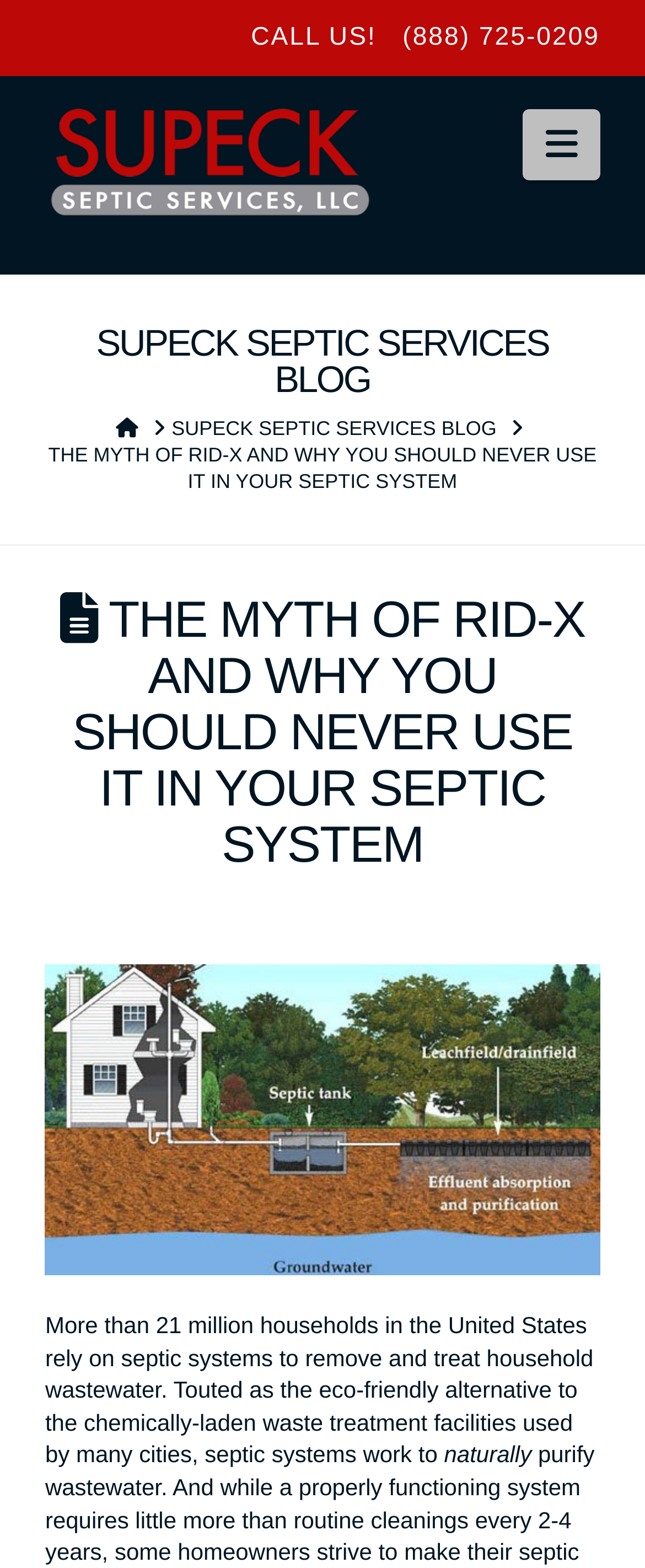By analyzing the image, answer the following question with a detailed response: What is the phone number to call?

I found the phone number by looking at the top section of the webpage, where it says 'CALL US!' and provides the phone number '(888) 725-0209' as a link.